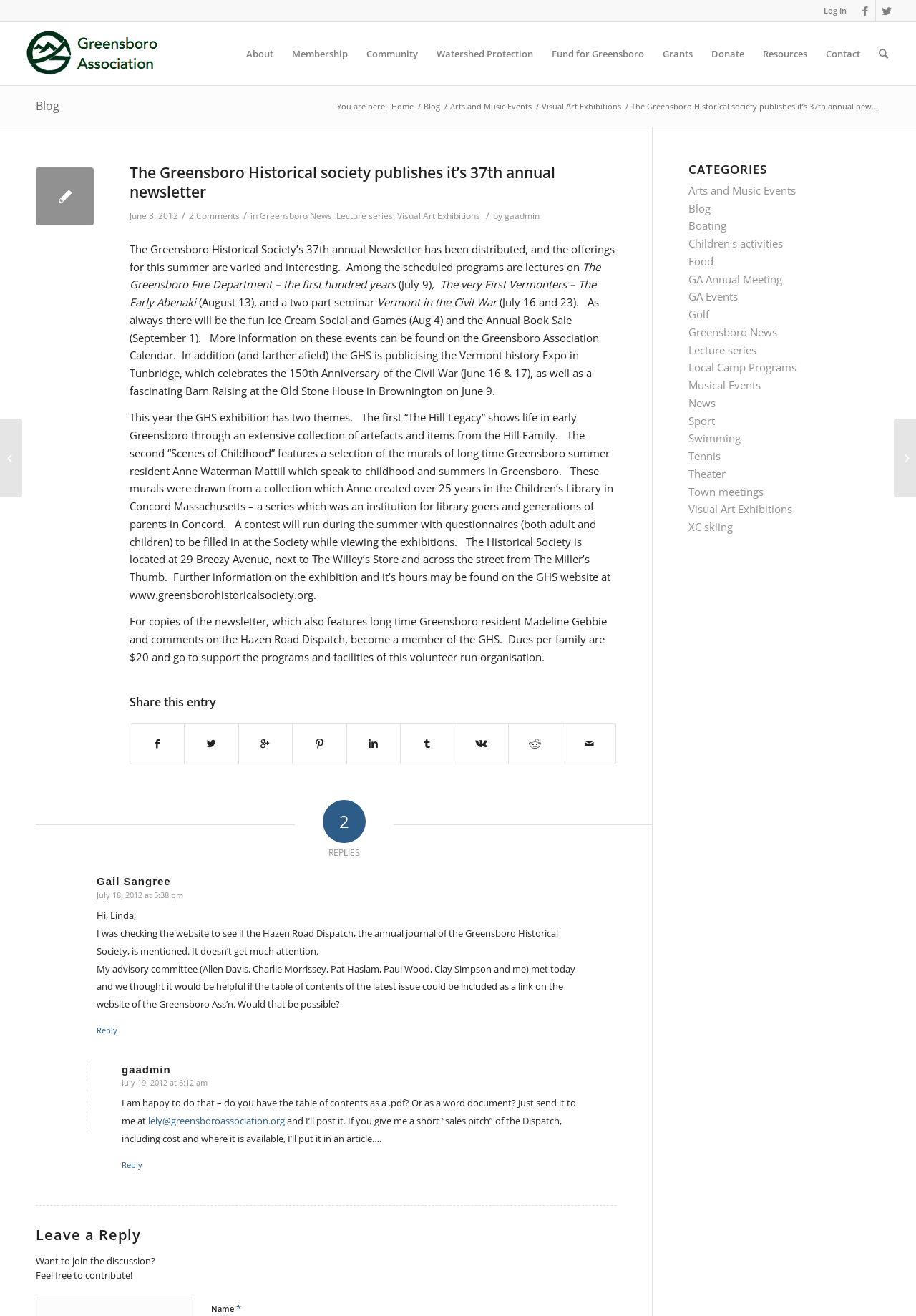Find the bounding box coordinates for the area you need to click to carry out the instruction: "Read the blog". The coordinates should be four float numbers between 0 and 1, indicated as [left, top, right, bottom].

[0.039, 0.074, 0.065, 0.086]